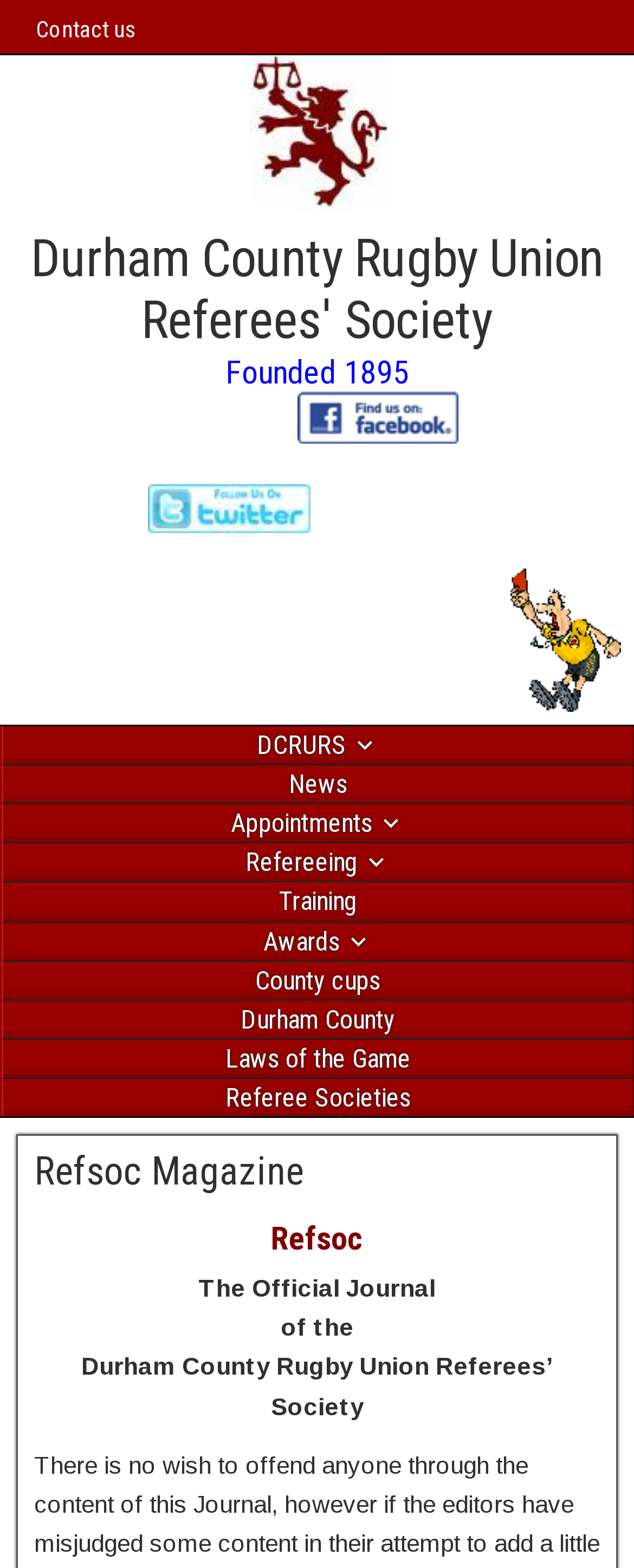Based on the element description, predict the bounding box coordinates (top-left x, top-left y, bottom-right x, bottom-right y) for the UI element in the screenshot: Durham County

[0.005, 0.638, 0.997, 0.662]